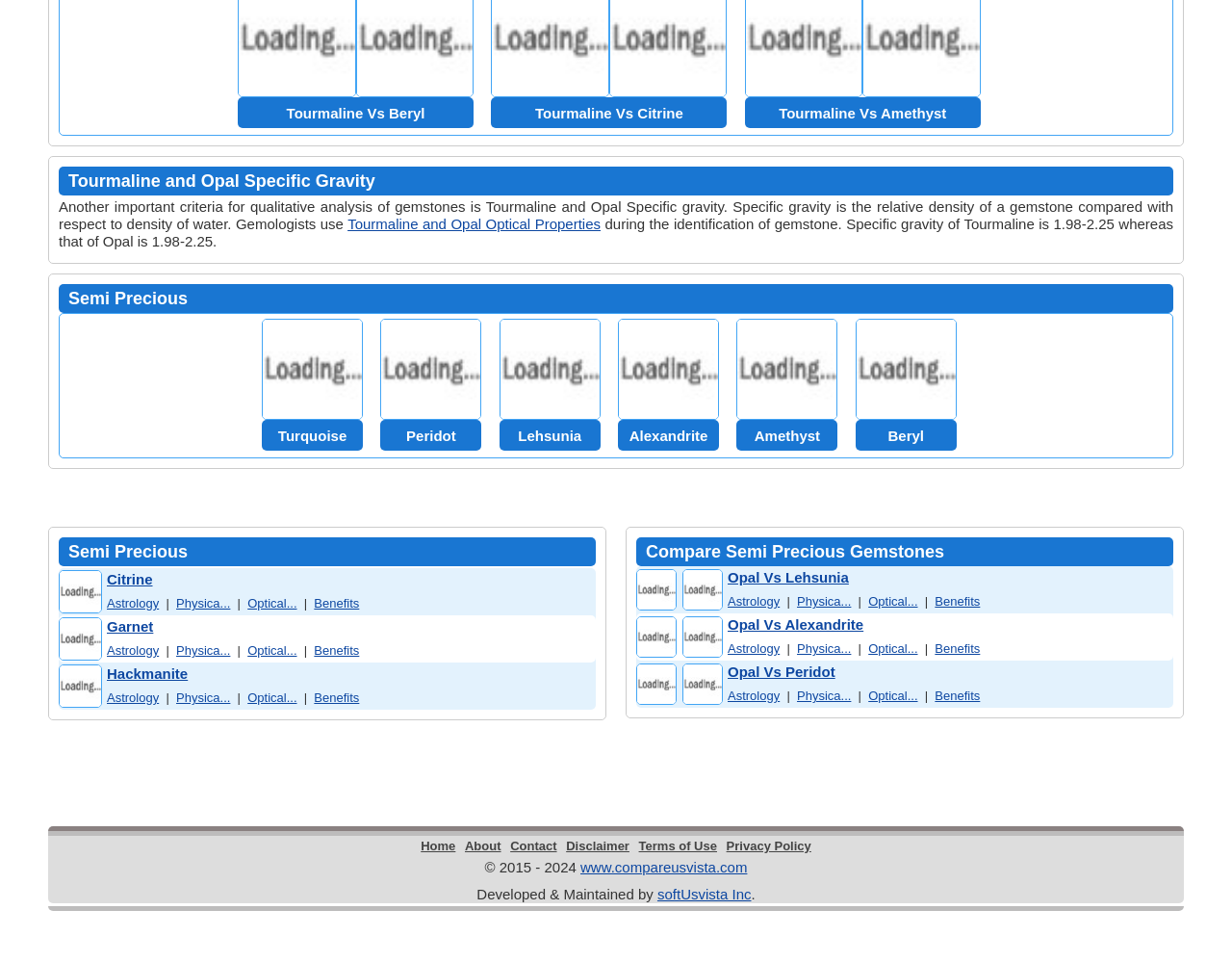Give a one-word or one-phrase response to the question: 
What is the optical property of Opal?

Not mentioned